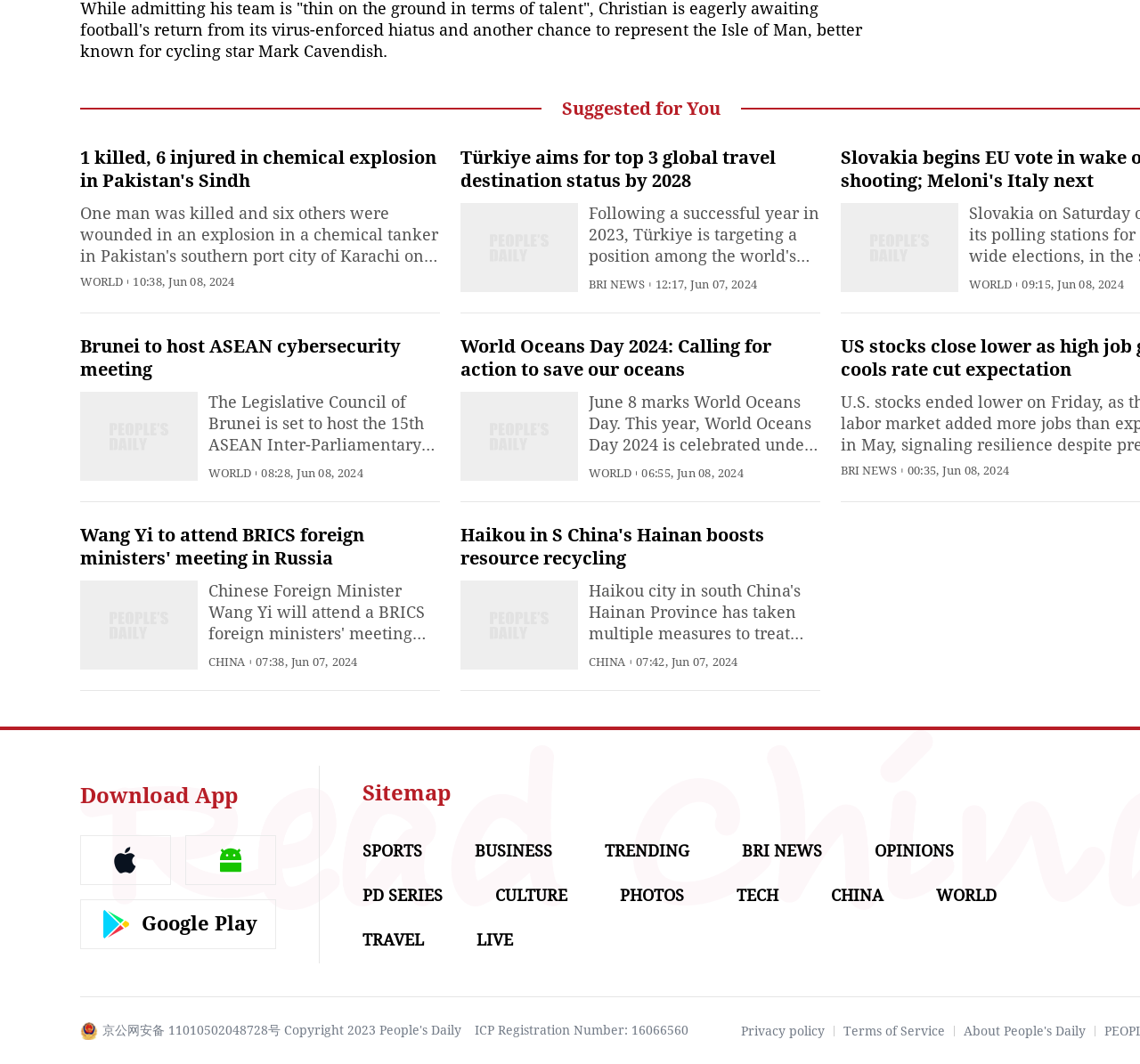Locate the bounding box of the UI element defined by this description: "ICP Registration Number: 16066560". The coordinates should be given as four float numbers between 0 and 1, formatted as [left, top, right, bottom].

[0.416, 0.962, 0.604, 0.976]